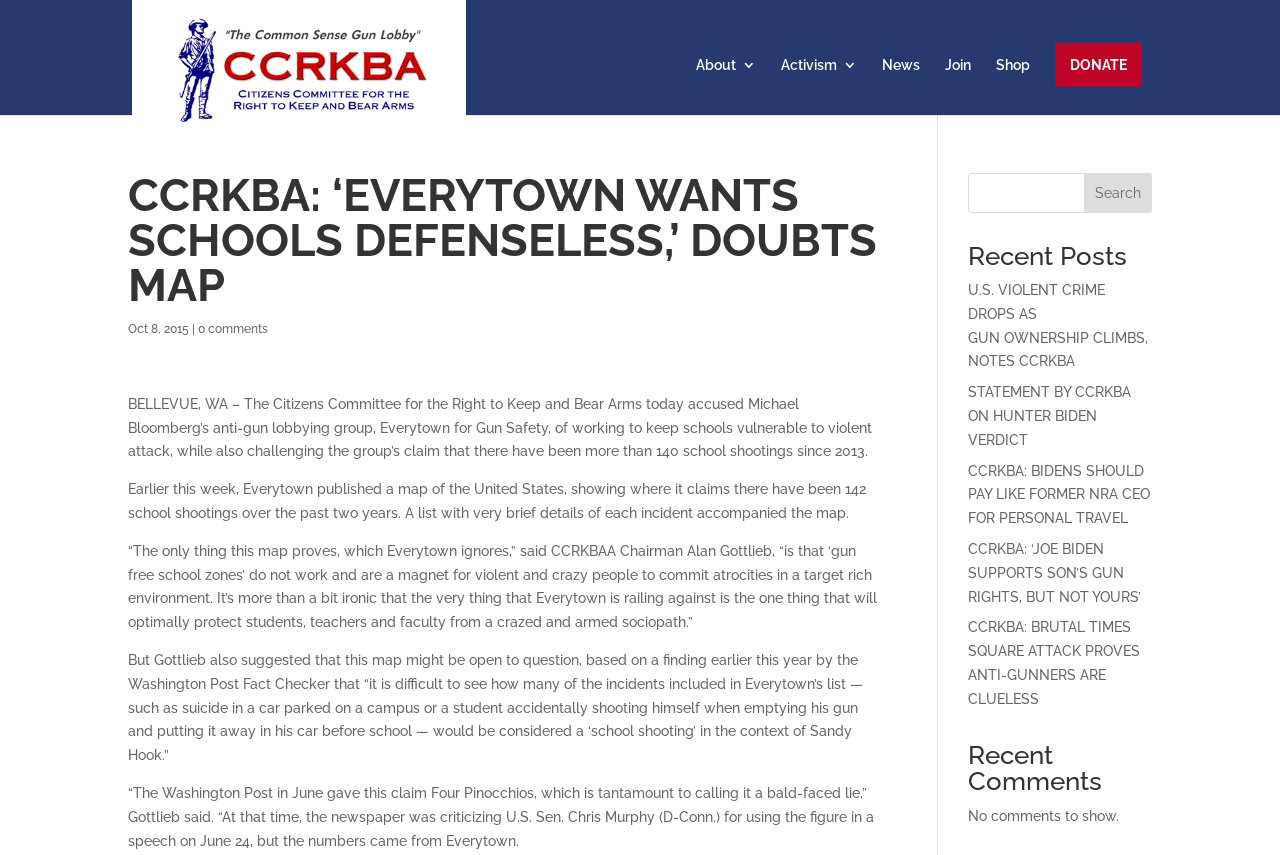Locate the bounding box coordinates for the element described below: "Activism". The coordinates must be four float values between 0 and 1, formatted as [left, top, right, bottom].

[0.61, 0.068, 0.67, 0.135]